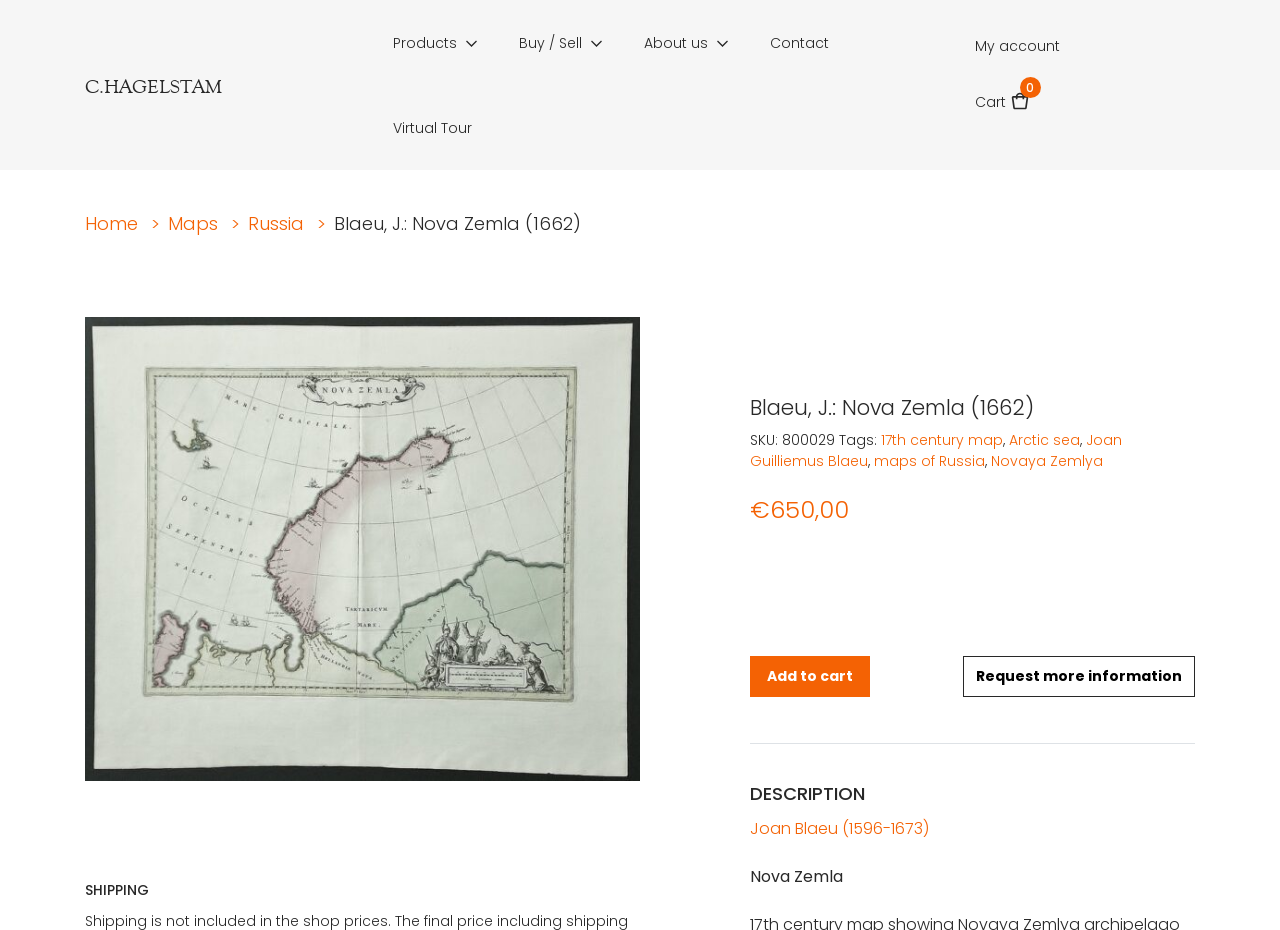Offer an in-depth caption of the entire webpage.

This webpage is about a 17th-century map of Novaya Zemlya archipelago in northern Russia, created by Joan Blaeu. At the top, there are several links to navigate to different sections of the website, including "Products", "Buy / Sell", "About us", and "Contact". On the top right, there is a link to "My account" and a button to view the shopping cart.

Below the navigation links, there is a breadcrumb trail showing the path "Home > Maps > Russia >" leading to the current page. The title of the map, "Blaeu, J.: Nova Zemla (1662)", is displayed prominently. 

To the right of the title, there is a large image of the map, which takes up most of the page. Above the image, there is a link to view more information about the map. Below the image, there are details about the map, including its price, €650,00, and a button to add it to the cart.

On the right side of the page, there are several links to related tags, including "17th century map", "Arctic sea", "Joan Guilliemus Blaeu", "maps of Russia", and "Novaya Zemlya". There is also a brief description of the map, mentioning that it is a hand-coloured copper engraving created by Joan Blaeu.